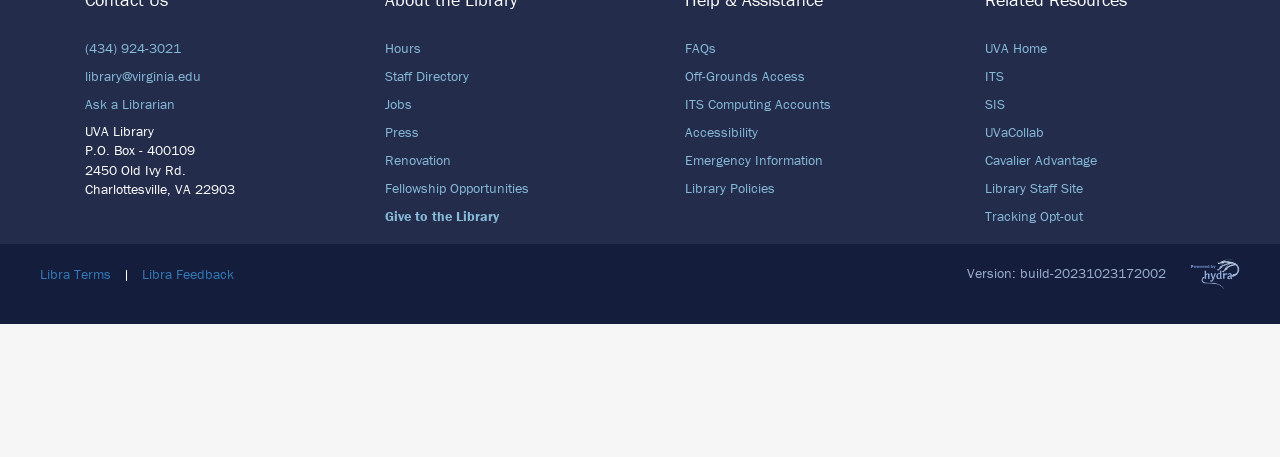Find the bounding box coordinates of the element you need to click on to perform this action: 'Visit UVA home'. The coordinates should be represented by four float values between 0 and 1, in the format [left, top, right, bottom].

[0.77, 0.085, 0.818, 0.124]